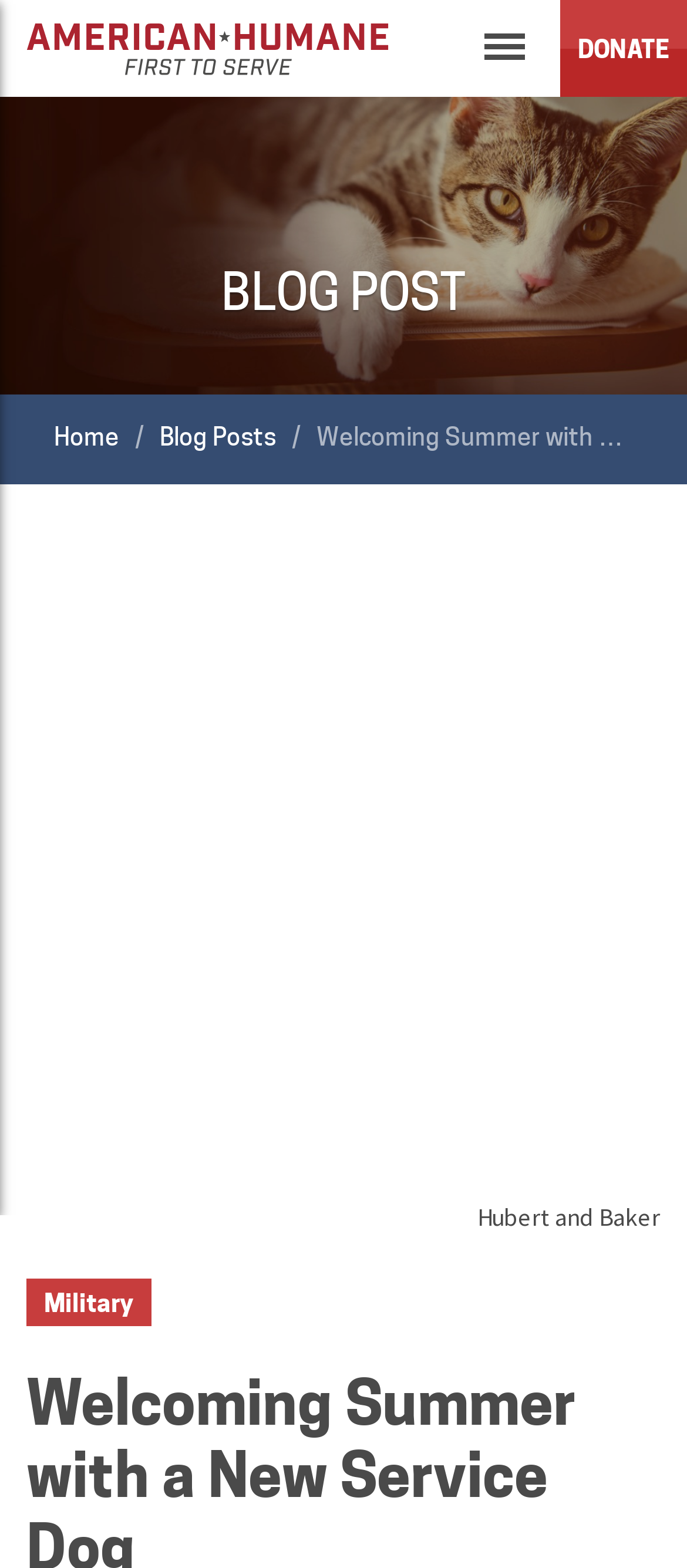How many main navigation links are there?
Answer the question with detailed information derived from the image.

The main navigation links can be found at the top right corner of the webpage, which includes 'Menu', 'Home', and 'Blog Posts', making a total of 3 links.